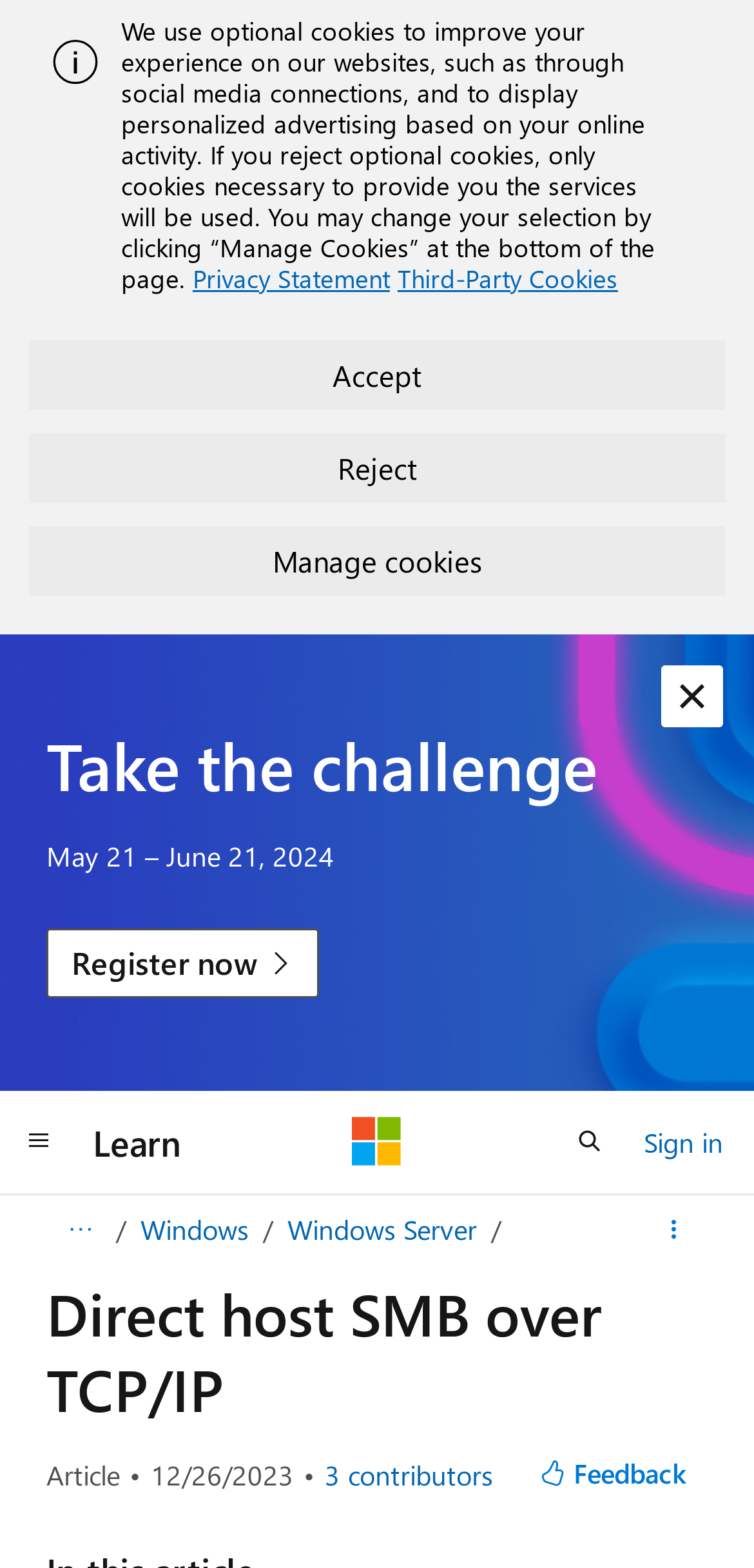Please give the bounding box coordinates of the area that should be clicked to fulfill the following instruction: "Register for the challenge". The coordinates should be in the format of four float numbers from 0 to 1, i.e., [left, top, right, bottom].

[0.062, 0.592, 0.424, 0.636]